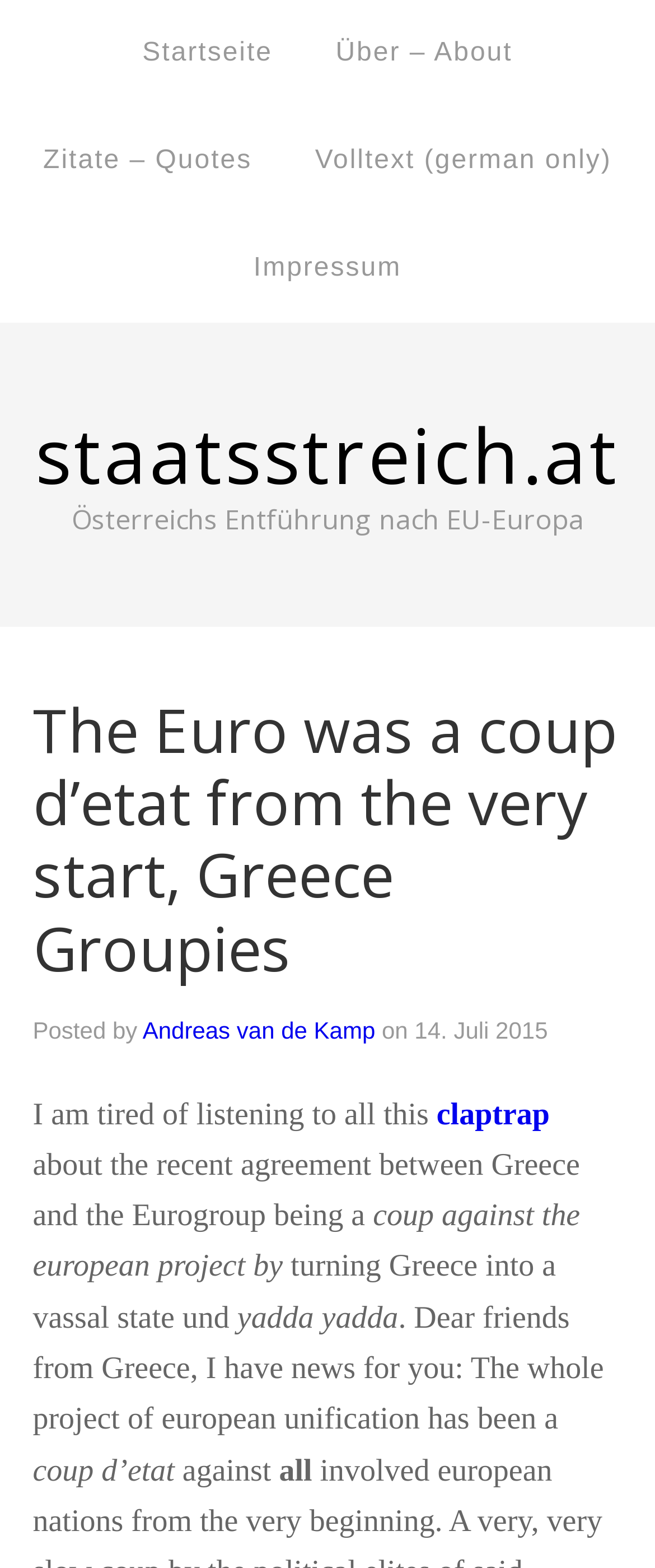Using the description: "staatsstreich.at", determine the UI element's bounding box coordinates. Ensure the coordinates are in the format of four float numbers between 0 and 1, i.e., [left, top, right, bottom].

[0.054, 0.257, 0.946, 0.323]